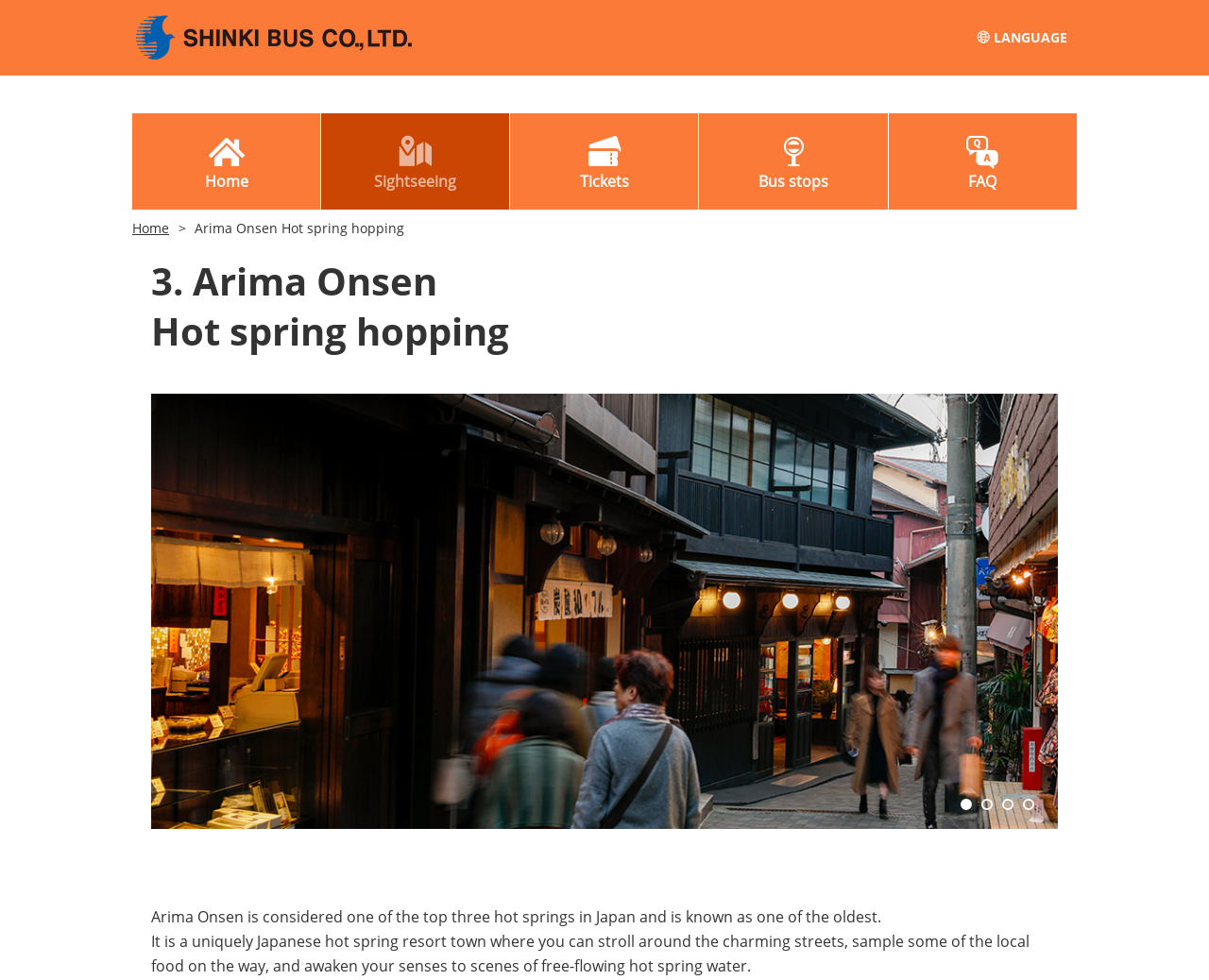Identify the bounding box for the described UI element: "alt="O.H. Bus Group"".

[0.109, 0.064, 0.344, 0.078]